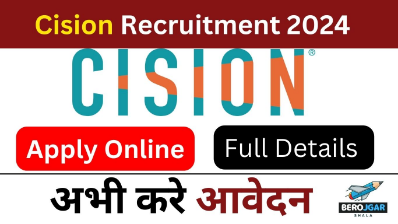How many call-to-action buttons are there?
Answer the question with a single word or phrase derived from the image.

Two